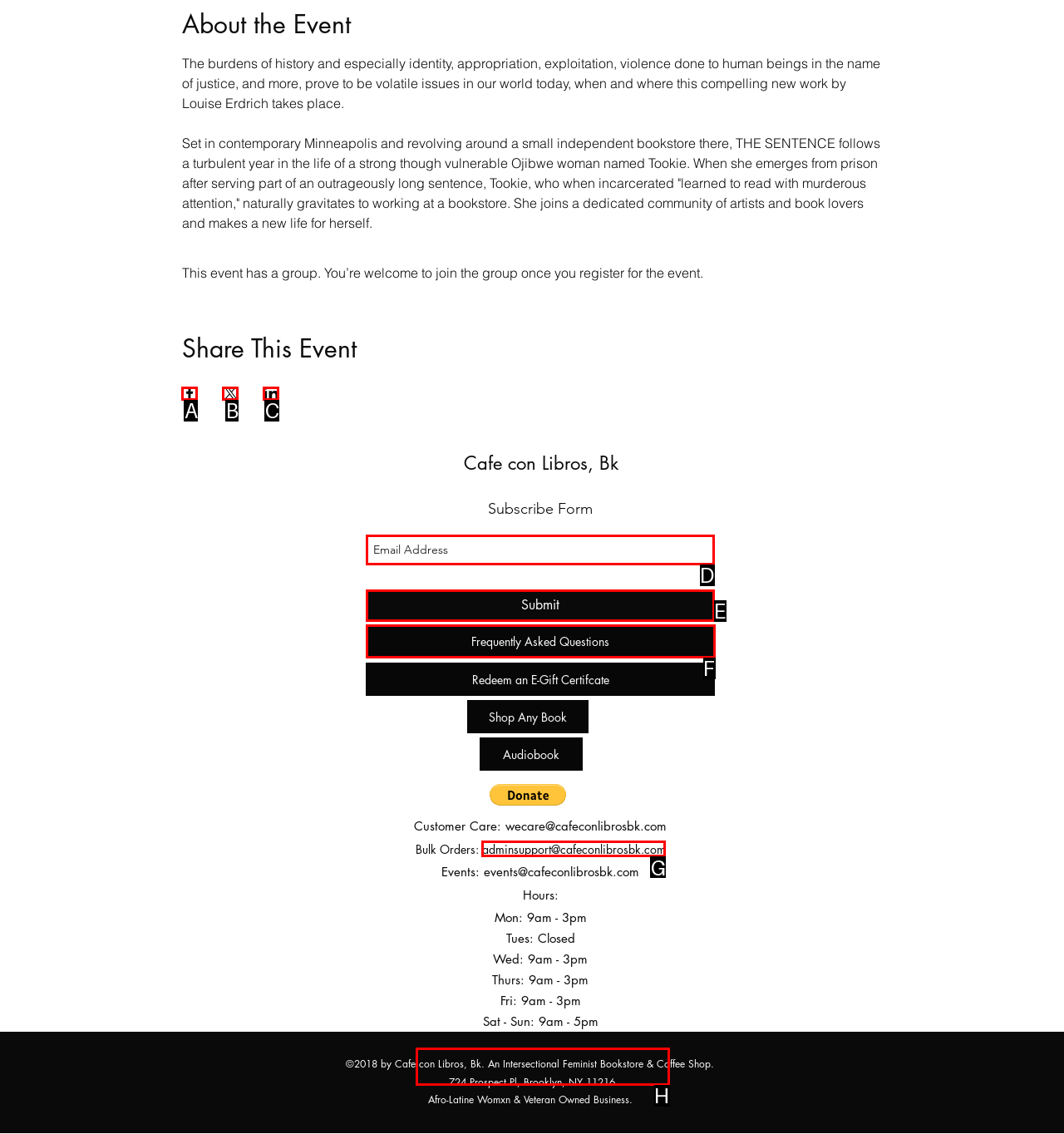What is the letter of the UI element you should click to Search for a book? Provide the letter directly.

H